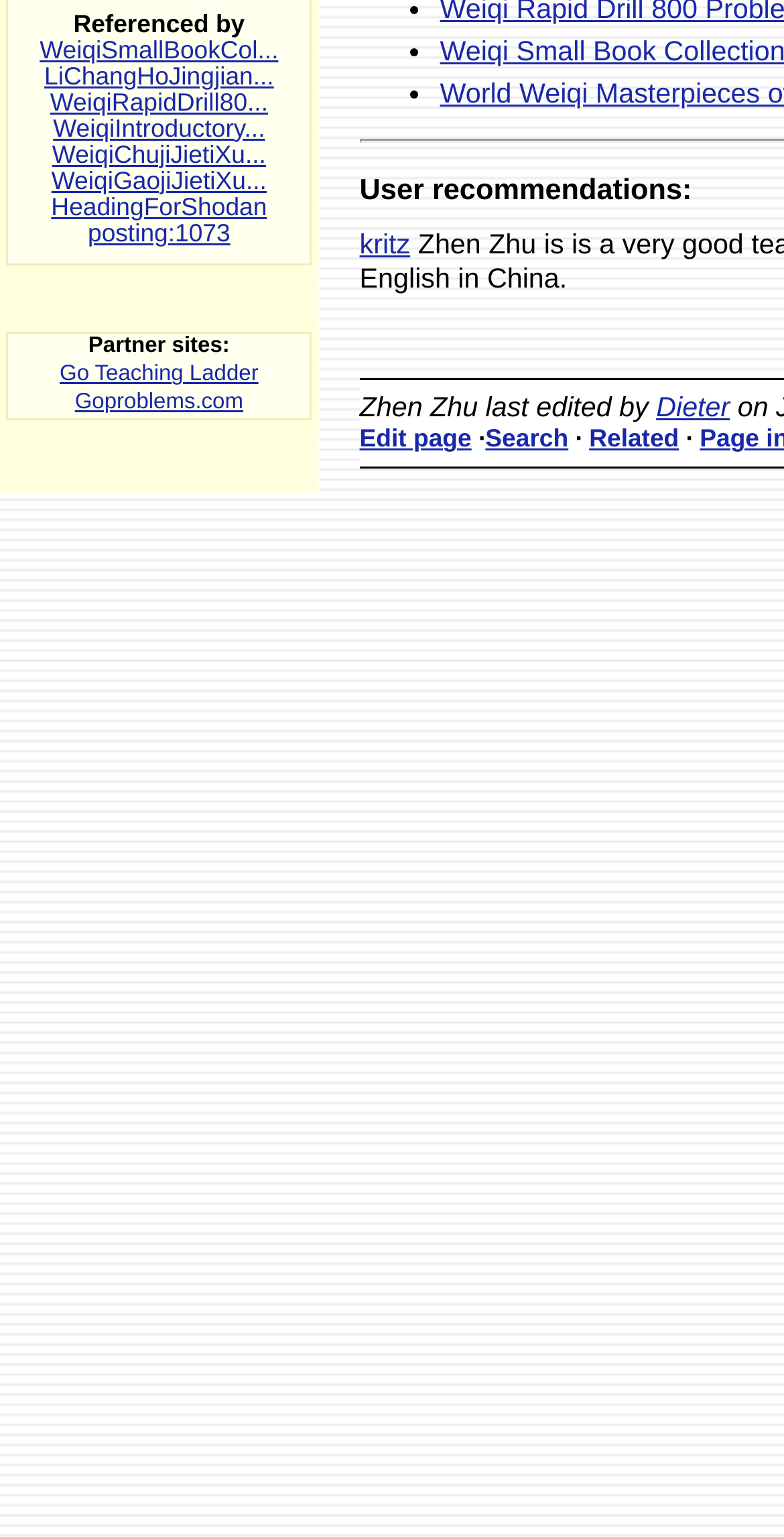Determine the bounding box coordinates of the UI element described below. Use the format (top-left x, top-left y, bottom-right x, bottom-right y) with floating point numbers between 0 and 1: Go Teaching Ladder

[0.076, 0.236, 0.33, 0.251]